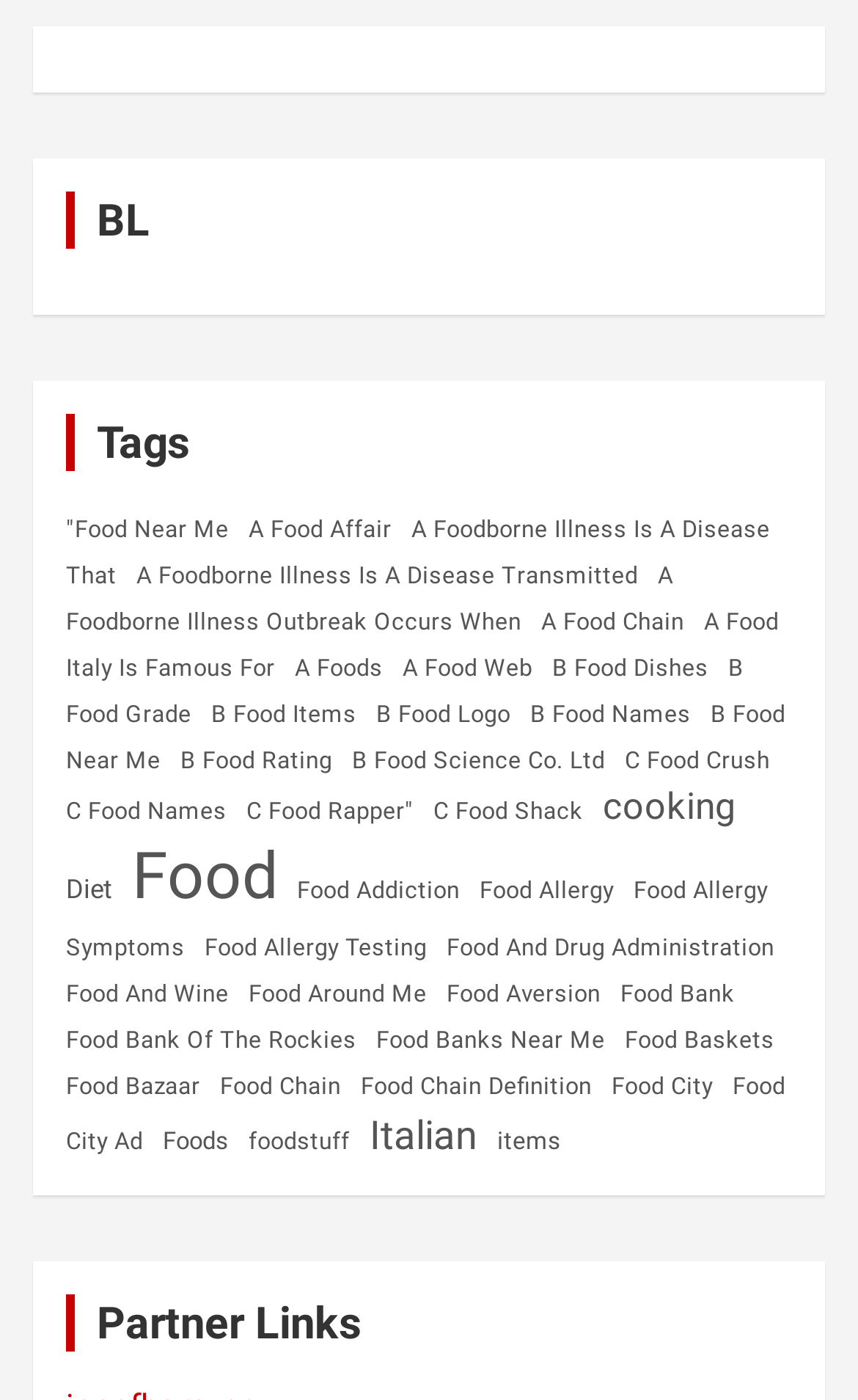Indicate the bounding box coordinates of the element that must be clicked to execute the instruction: "Explore 'Food Chain' topic". The coordinates should be given as four float numbers between 0 and 1, i.e., [left, top, right, bottom].

[0.469, 0.452, 0.621, 0.503]